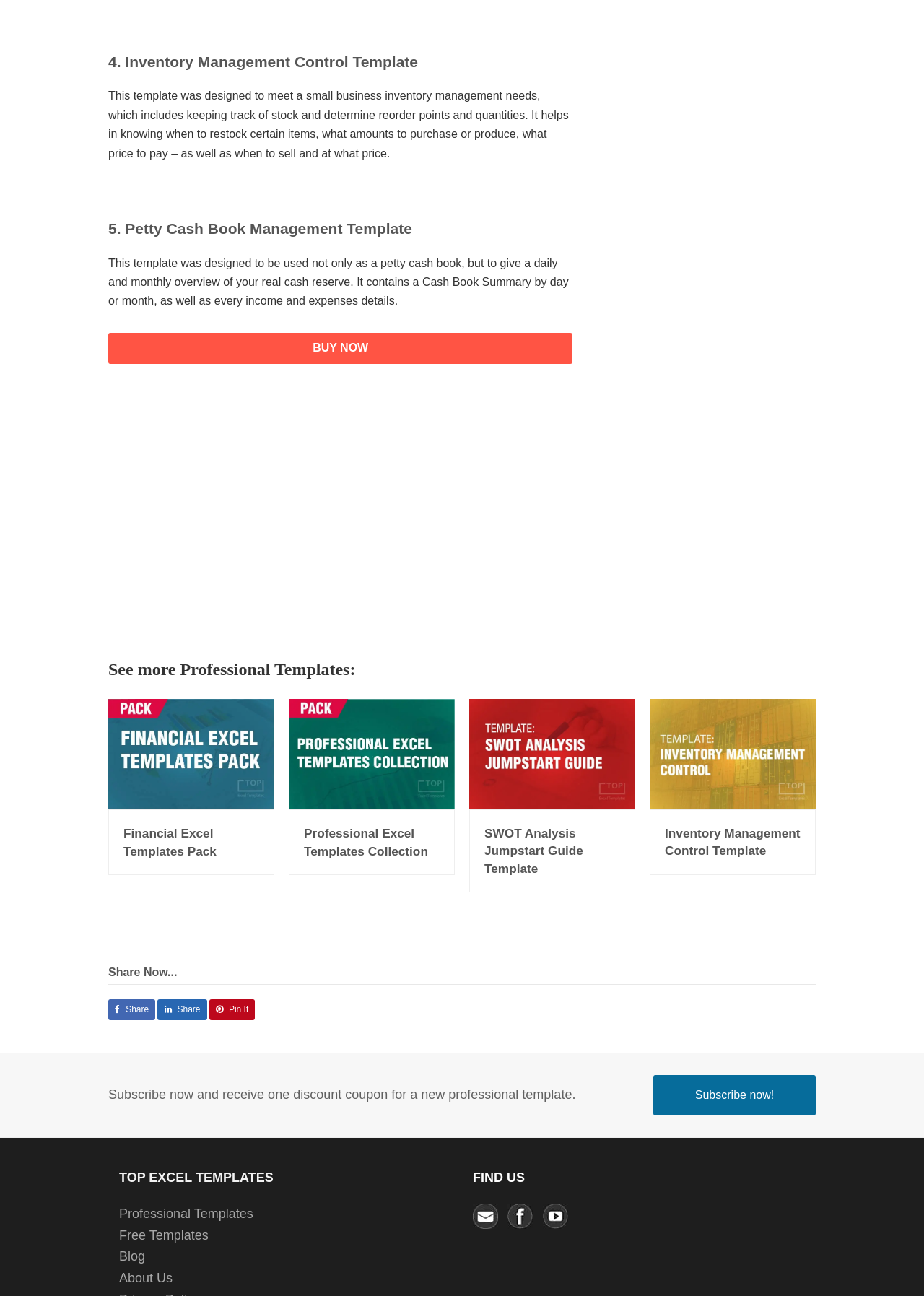What is the purpose of the 'Petty Cash Book Management Template'?
Using the information from the image, provide a comprehensive answer to the question.

According to the description of the 'Petty Cash Book Management Template', it is designed to give a daily and monthly overview of the real cash reserve, and it contains a Cash Book Summary by day or month, as well as every income and expenses details.